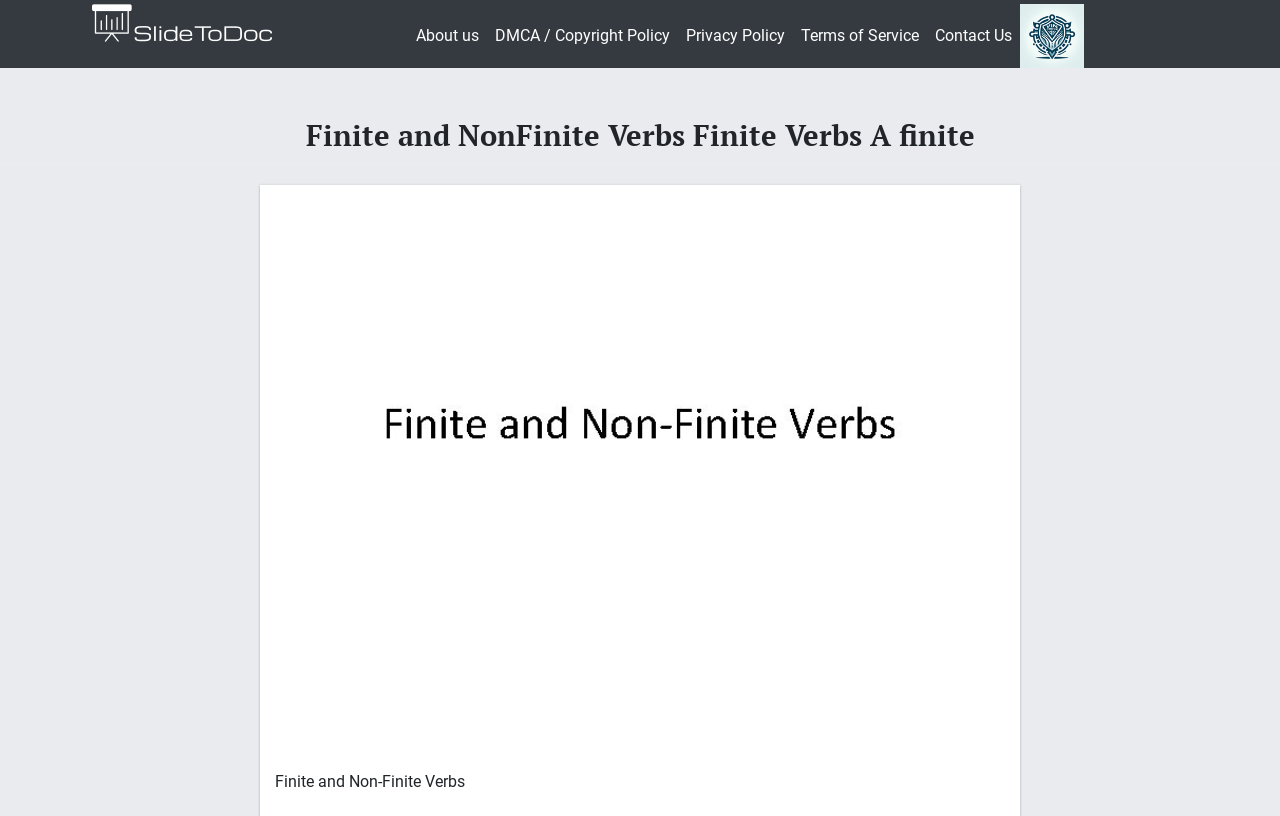Using the details in the image, give a detailed response to the question below:
What is the purpose of the 'SIGN UP' button?

The purpose of the 'SIGN UP' button can be inferred from the text above it, which says 'Sign up to view full document!', indicating that users need to sign up to access the full document.